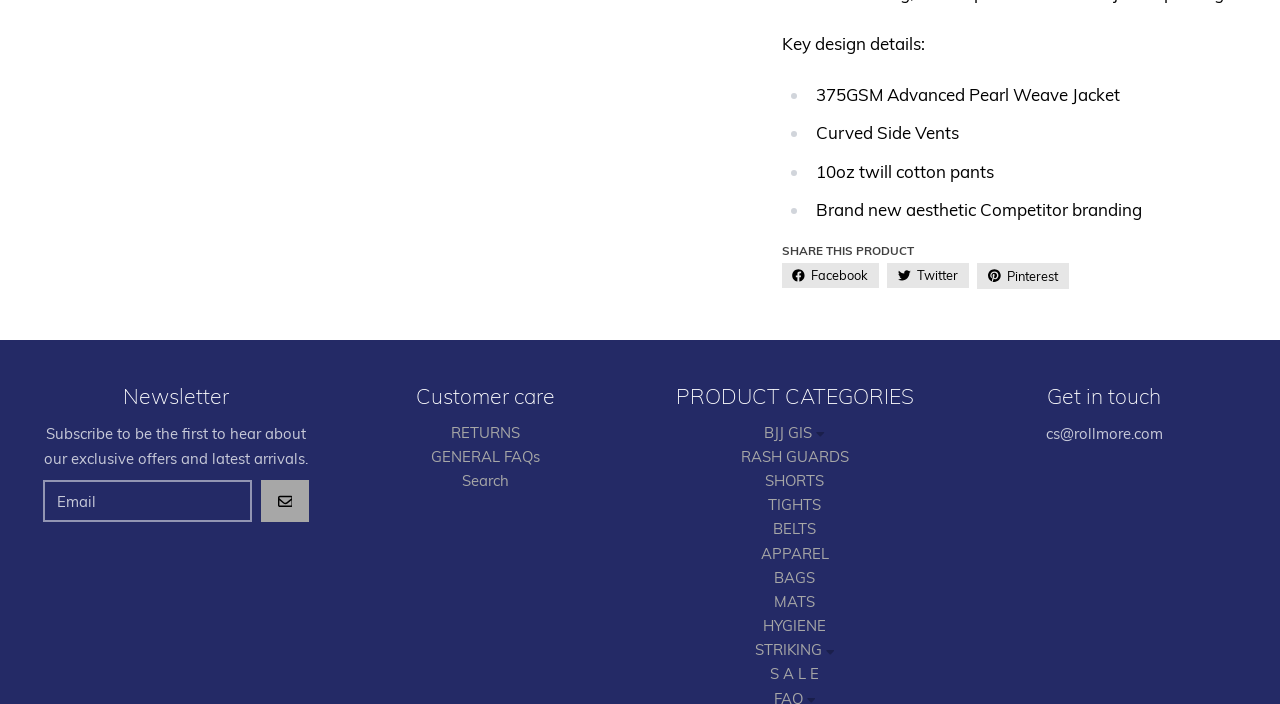What is the purpose of the 'GO' button?
Based on the image, give a concise answer in the form of a single word or short phrase.

Subscribe to newsletter